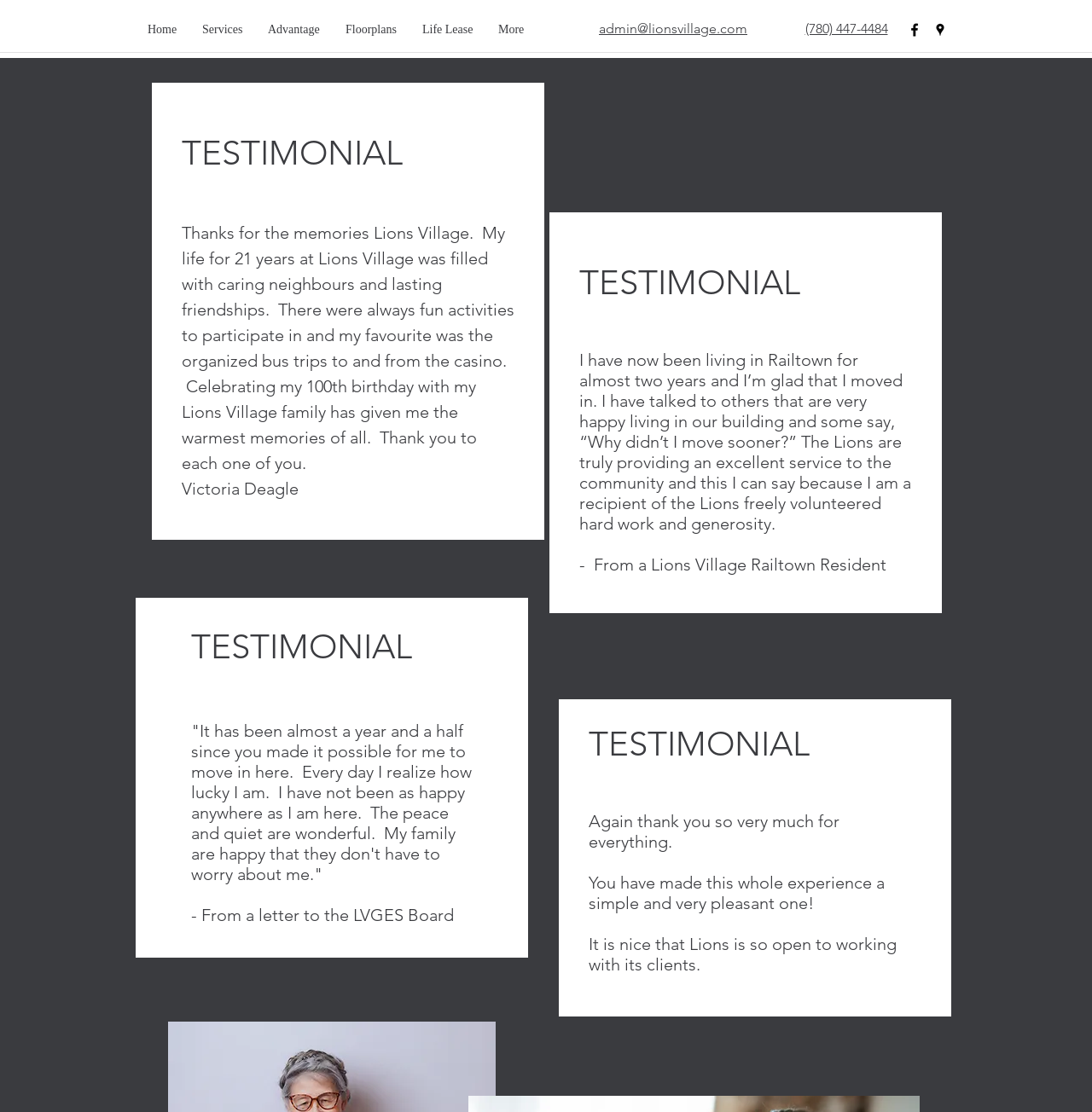What is the purpose of the 'More' link?
Based on the image, provide a one-word or brief-phrase response.

To access more services